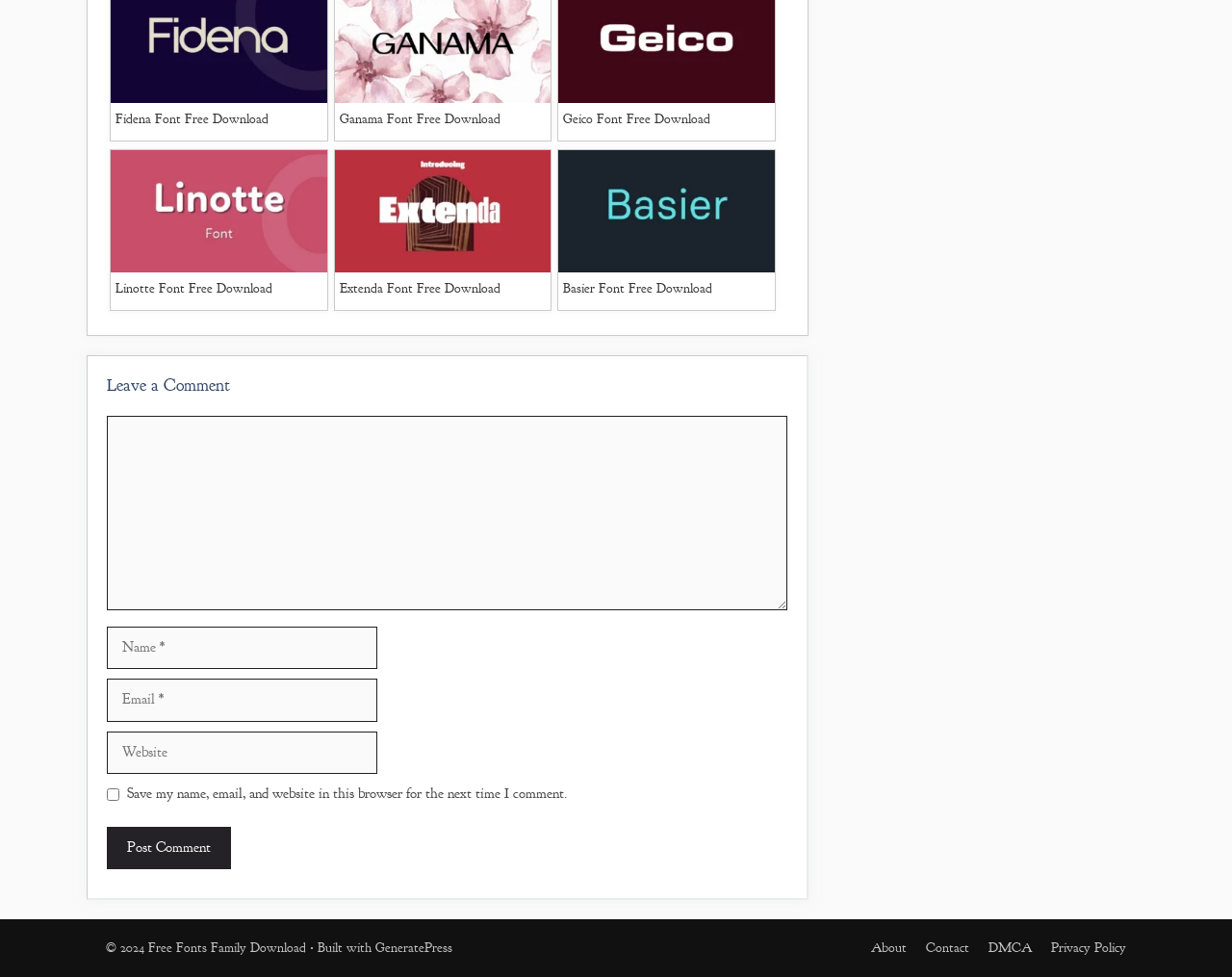Refer to the element description Accounting services firm singapore and identify the corresponding bounding box in the screenshot. Format the coordinates as (top-left x, top-left y, bottom-right x, bottom-right y) with values in the range of 0 to 1.

None